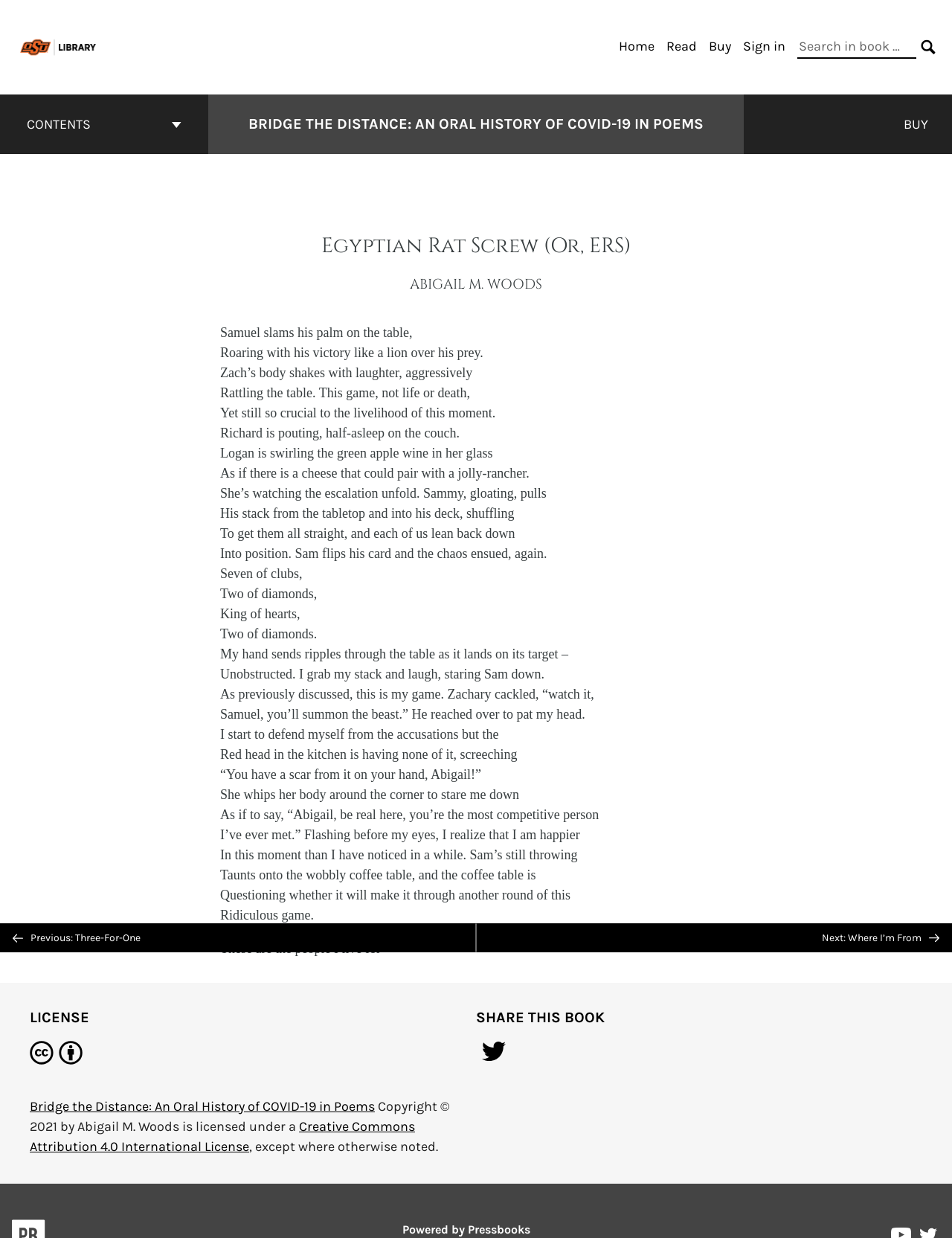Please identify the bounding box coordinates of where to click in order to follow the instruction: "Buy the book".

[0.949, 0.092, 0.975, 0.108]